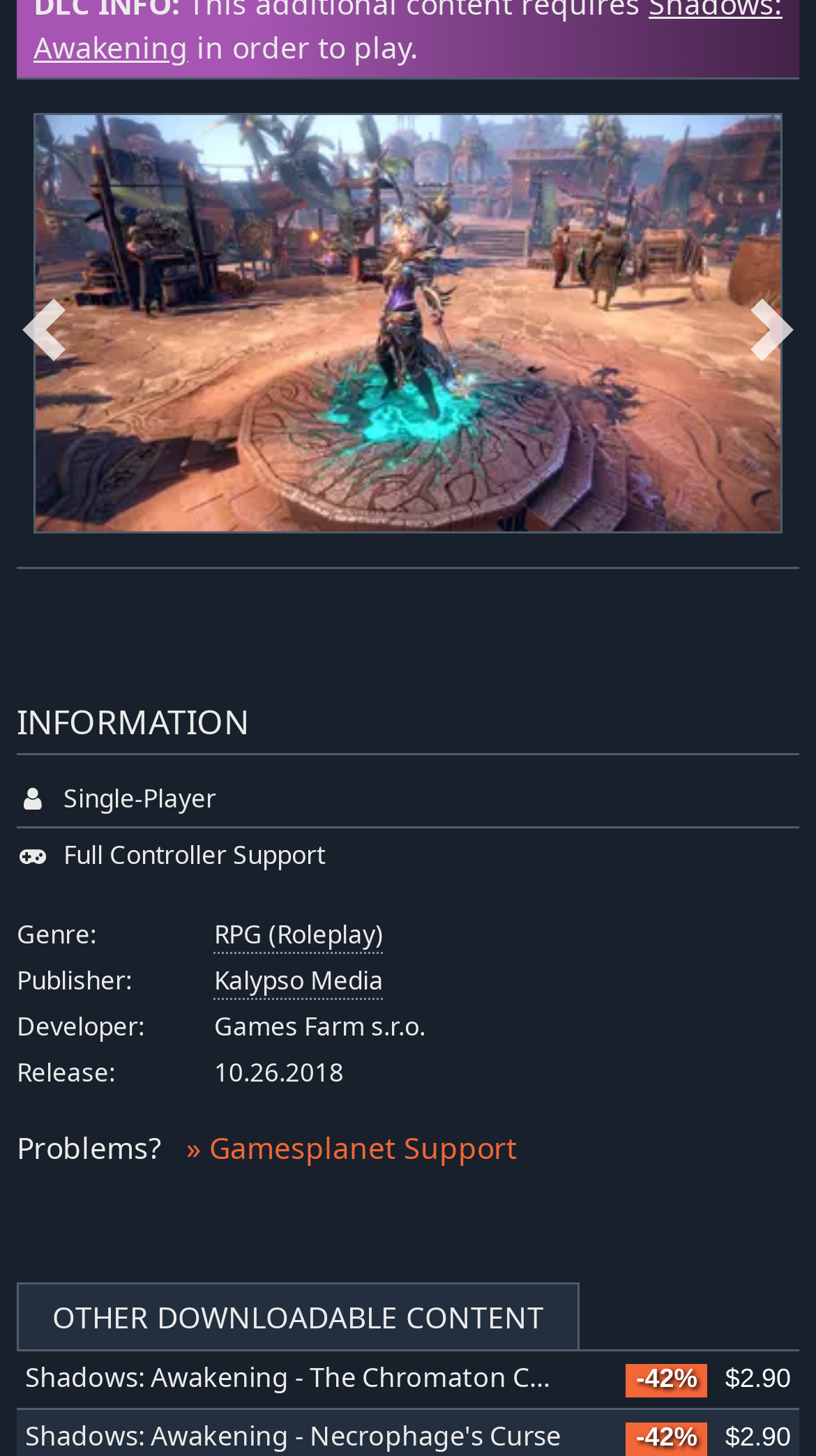Identify the bounding box coordinates for the UI element described as: "Other Downloadable Content". The coordinates should be provided as four floats between 0 and 1: [left, top, right, bottom].

[0.021, 0.881, 0.71, 0.928]